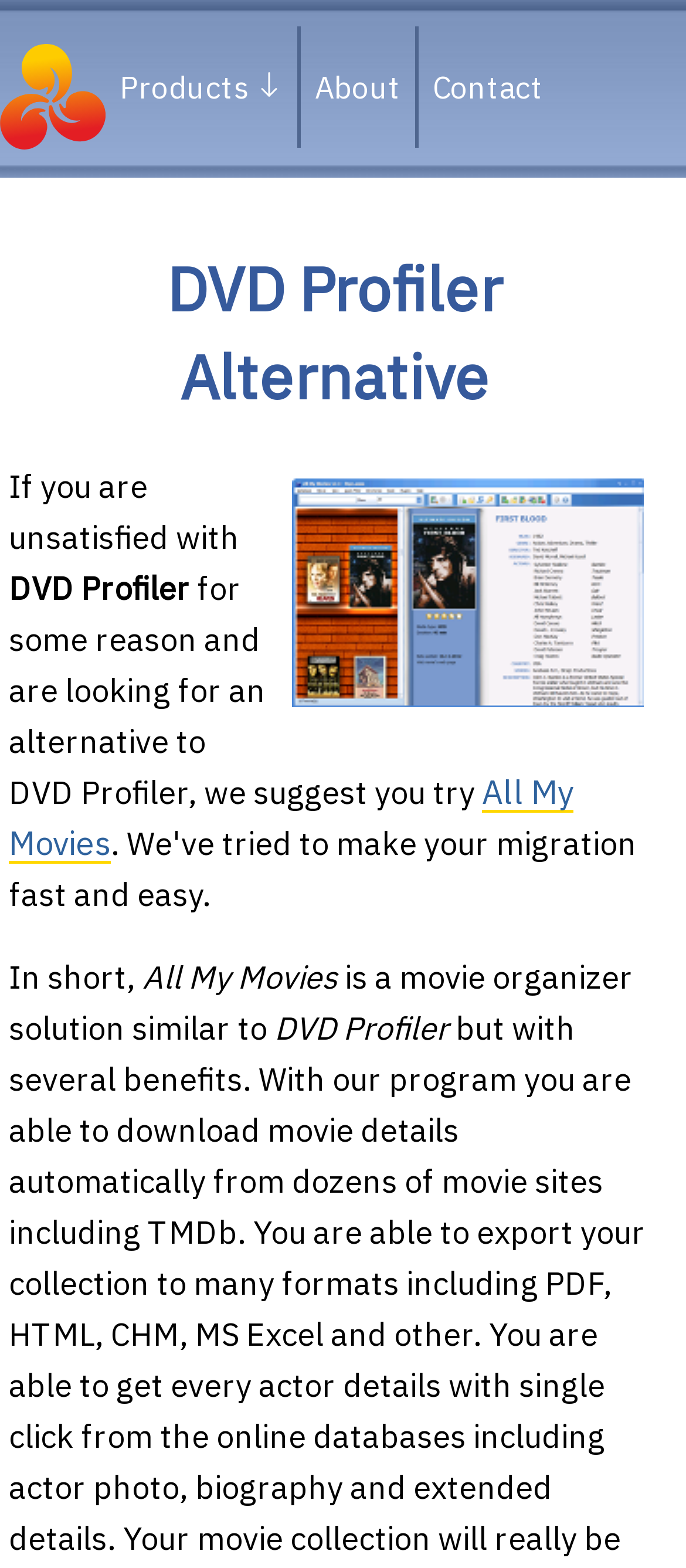Please determine the headline of the webpage and provide its content.

DVD Profiler Alternative